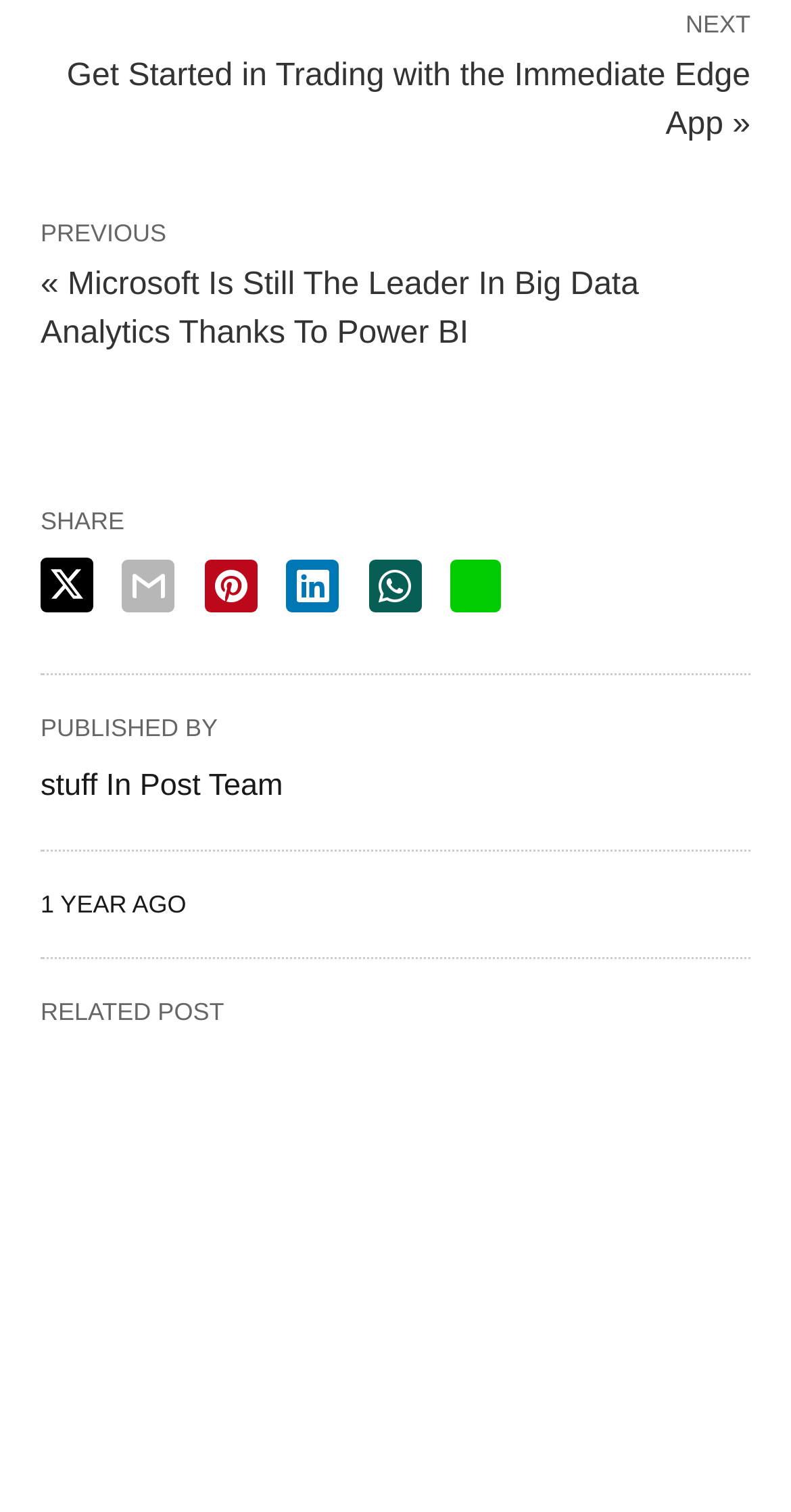Give a one-word or short phrase answer to the question: 
Who published the article?

Stuff In Post Team